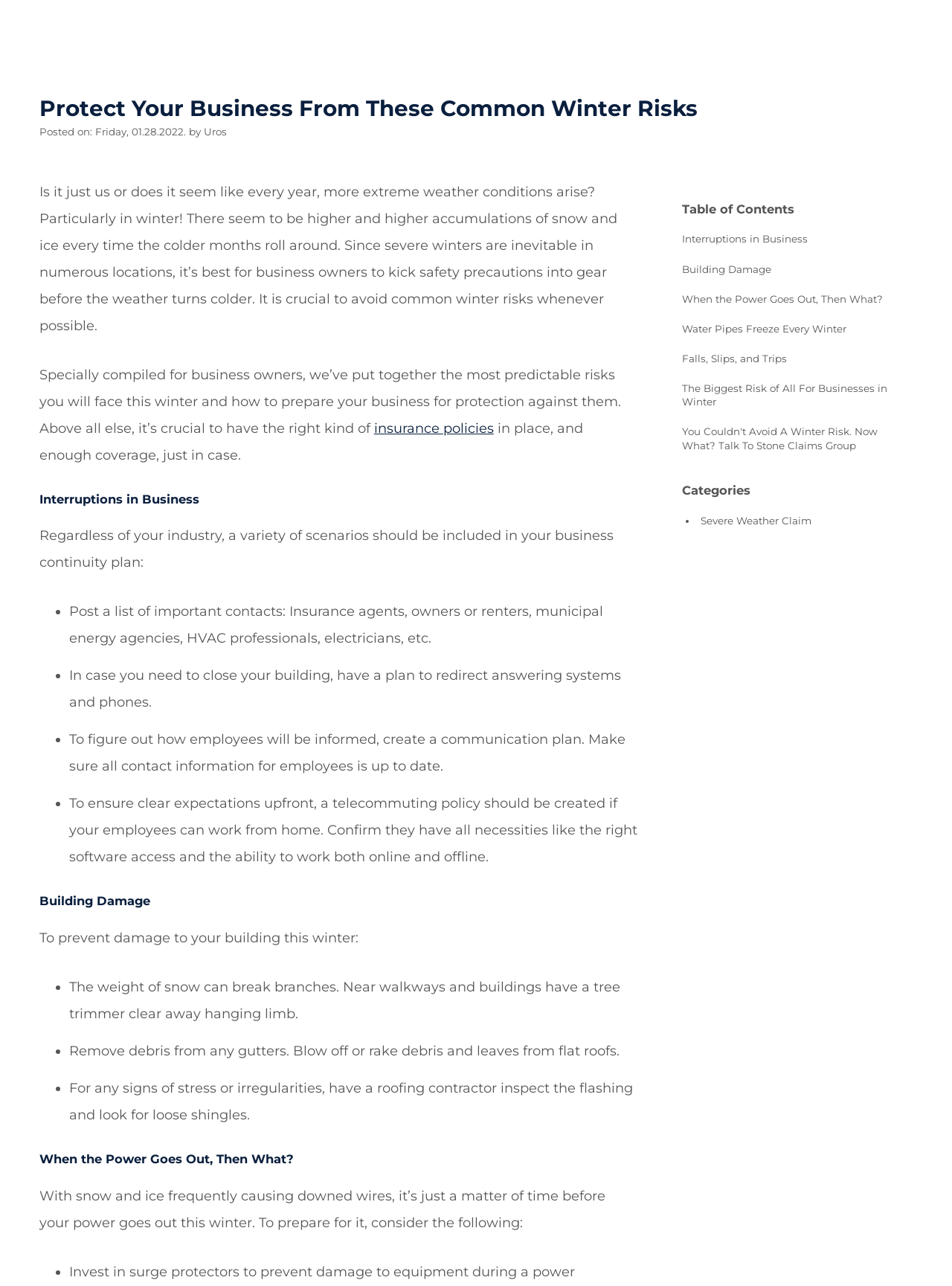Locate and extract the text of the main heading on the webpage.

Protect Your Business From These Common Winter Risks